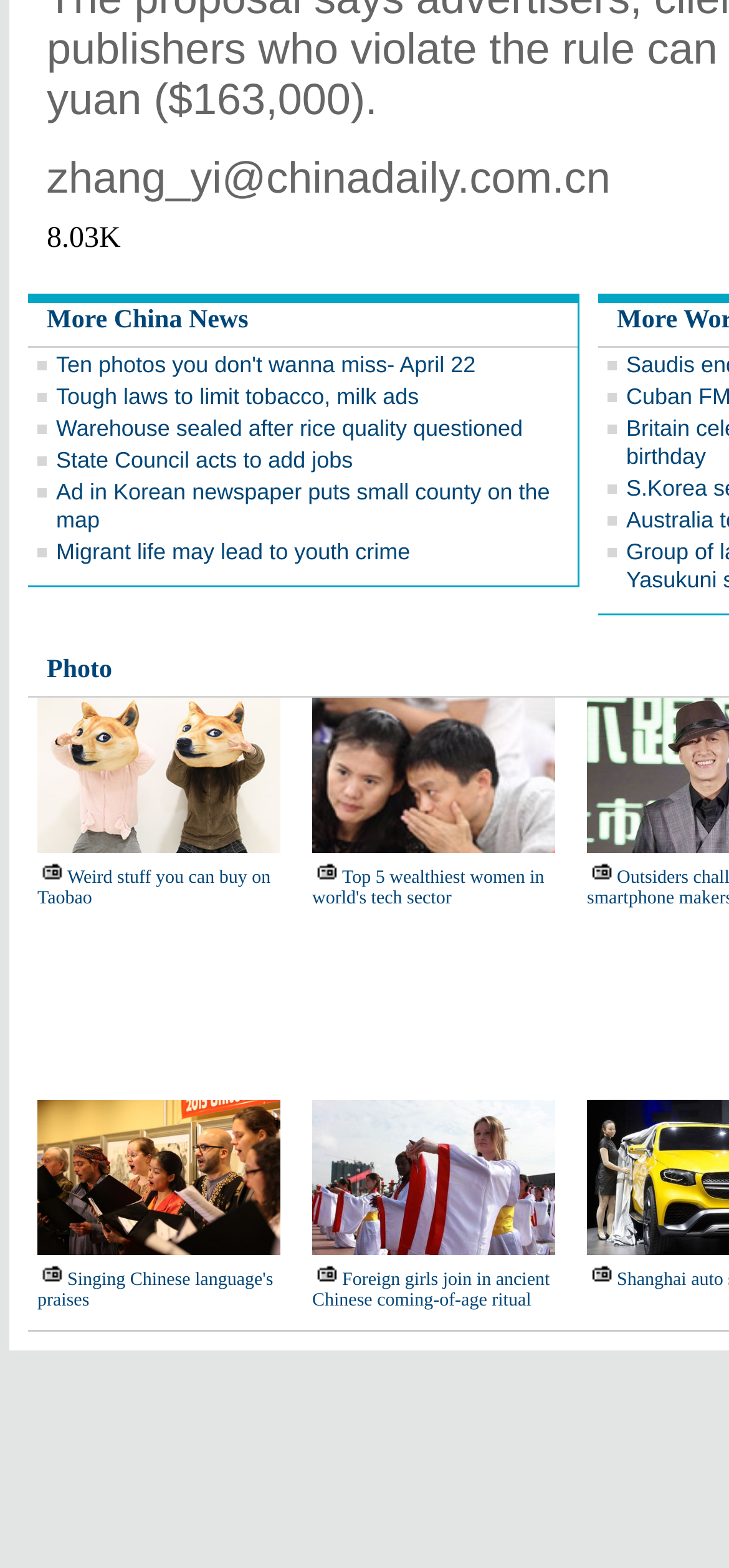Provide the bounding box coordinates of the HTML element this sentence describes: "parent_node: Singing Chinese language's praises".

[0.051, 0.701, 0.41, 0.8]